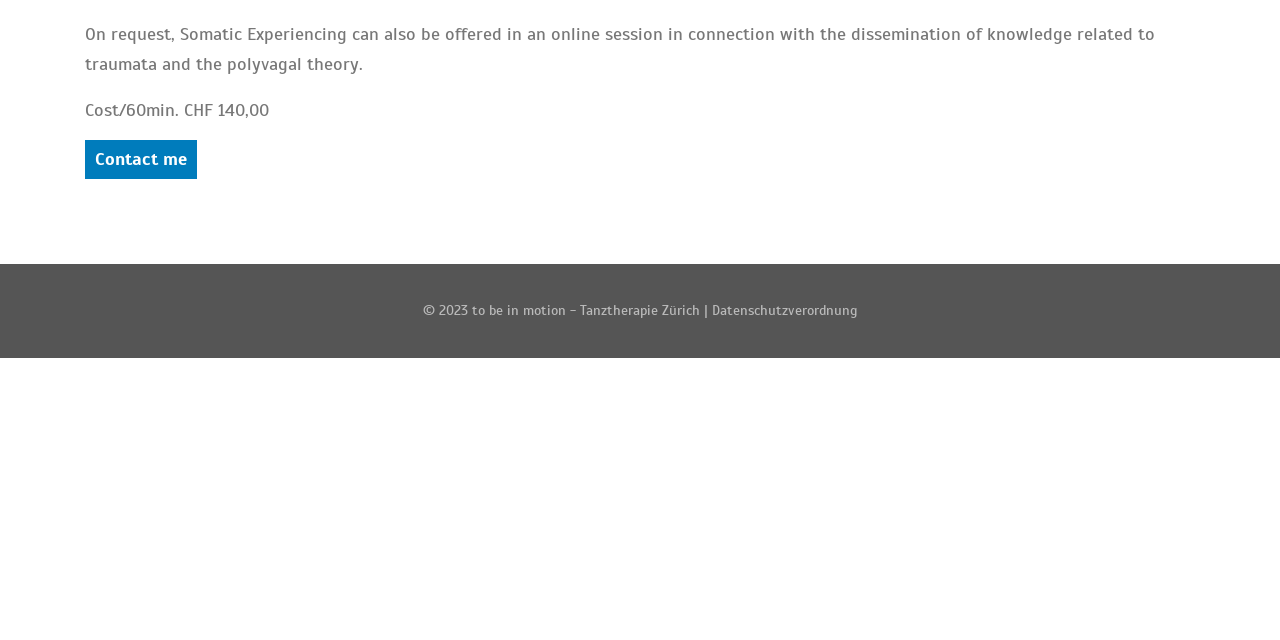Determine the bounding box for the described UI element: "Contact me".

[0.066, 0.219, 0.154, 0.28]